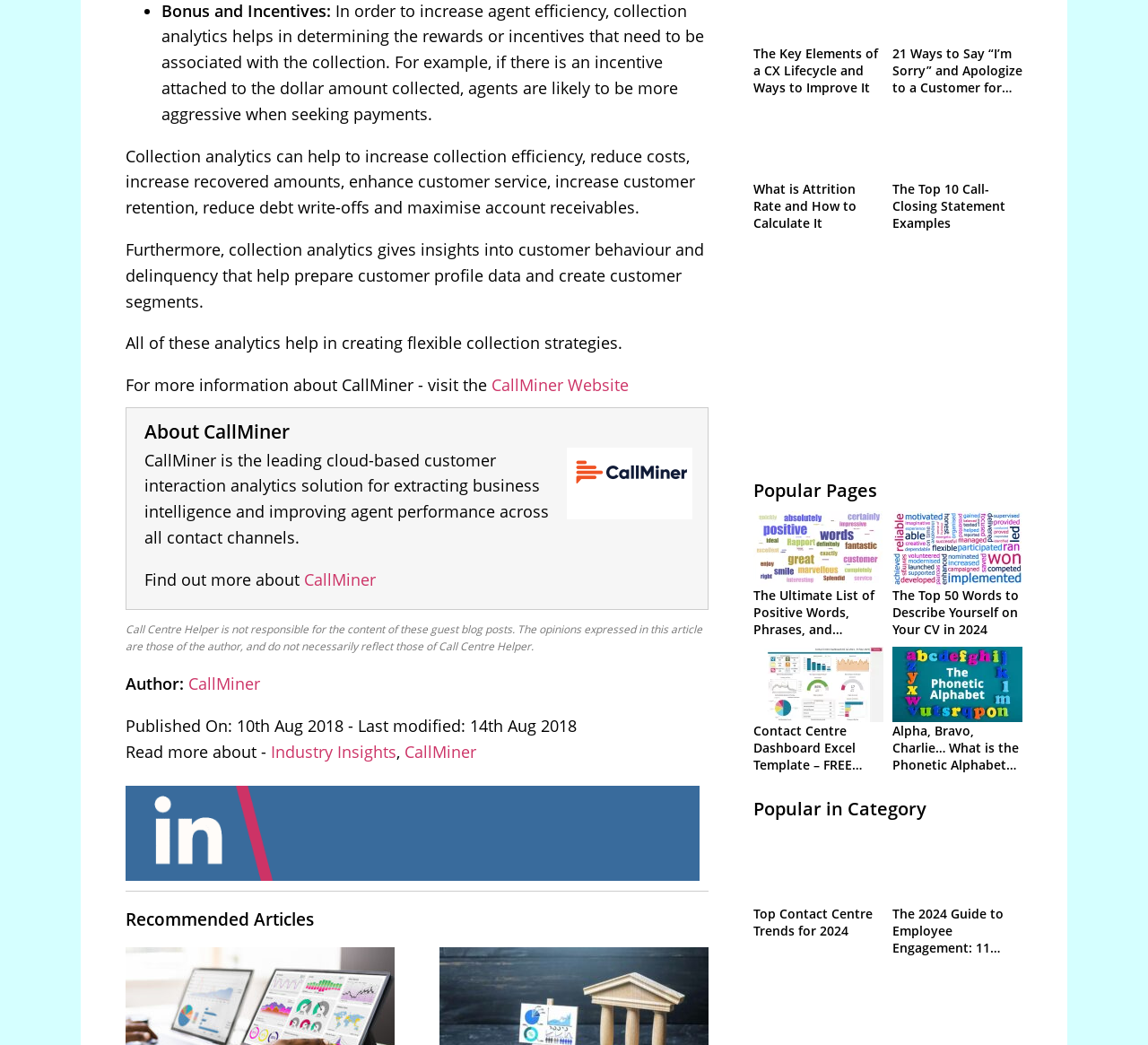Locate the bounding box coordinates of the element you need to click to accomplish the task described by this instruction: "Visit the CallMiner Website".

[0.428, 0.358, 0.548, 0.379]